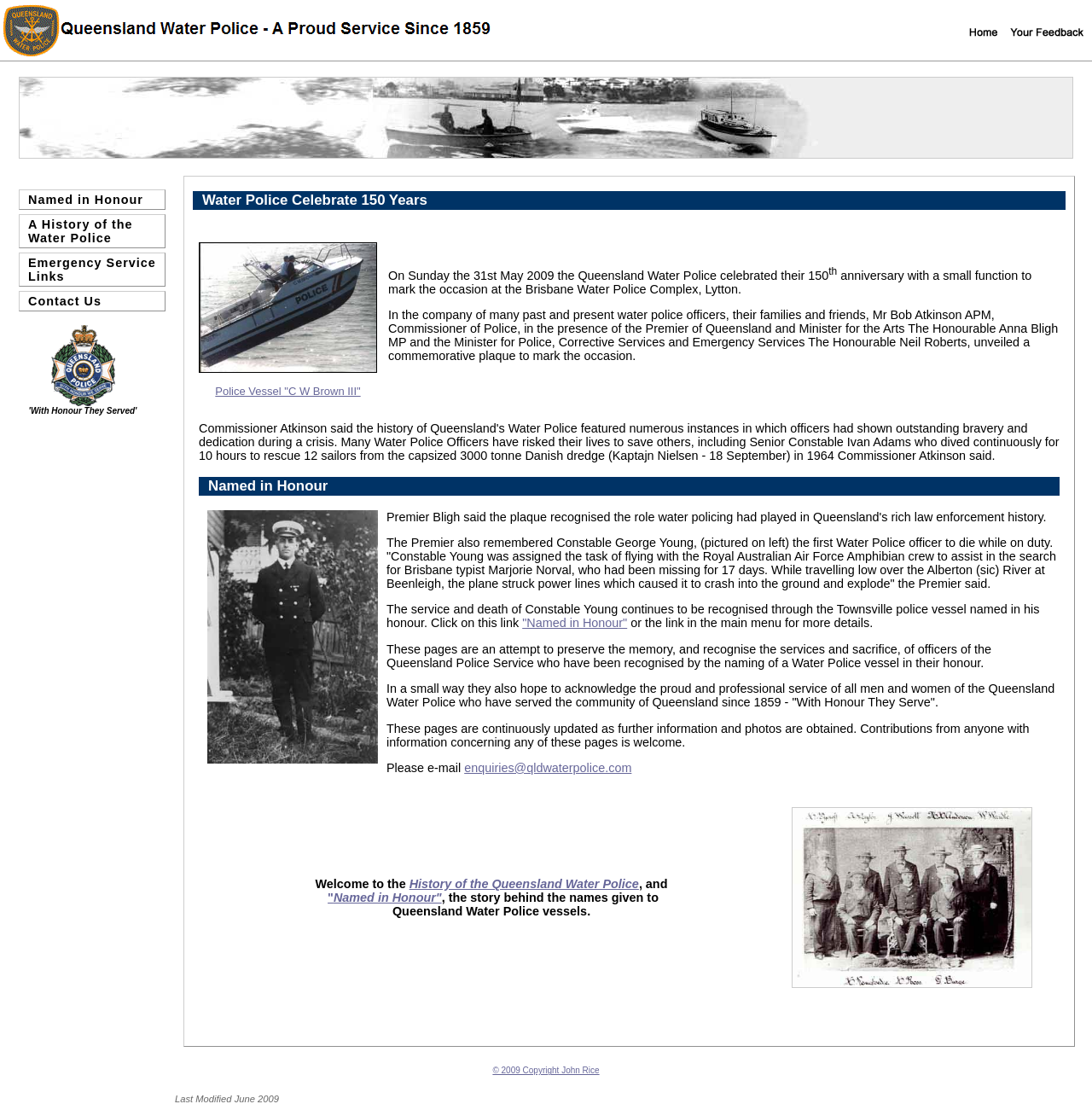Highlight the bounding box coordinates of the region I should click on to meet the following instruction: "View the 'History of the Water Police' page".

[0.026, 0.197, 0.122, 0.222]